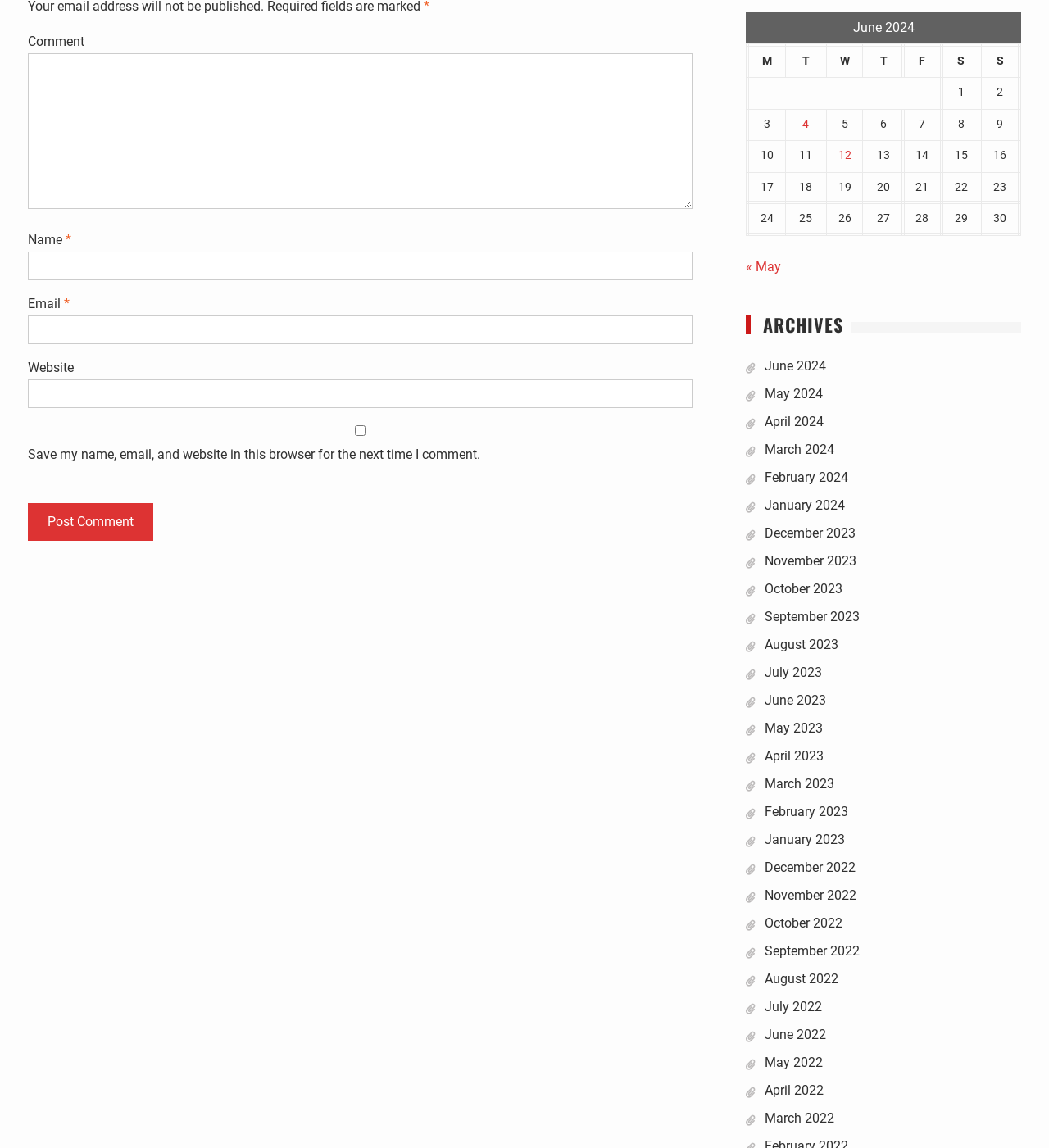Find and indicate the bounding box coordinates of the region you should select to follow the given instruction: "Click the 'Post Comment' button".

[0.027, 0.438, 0.146, 0.471]